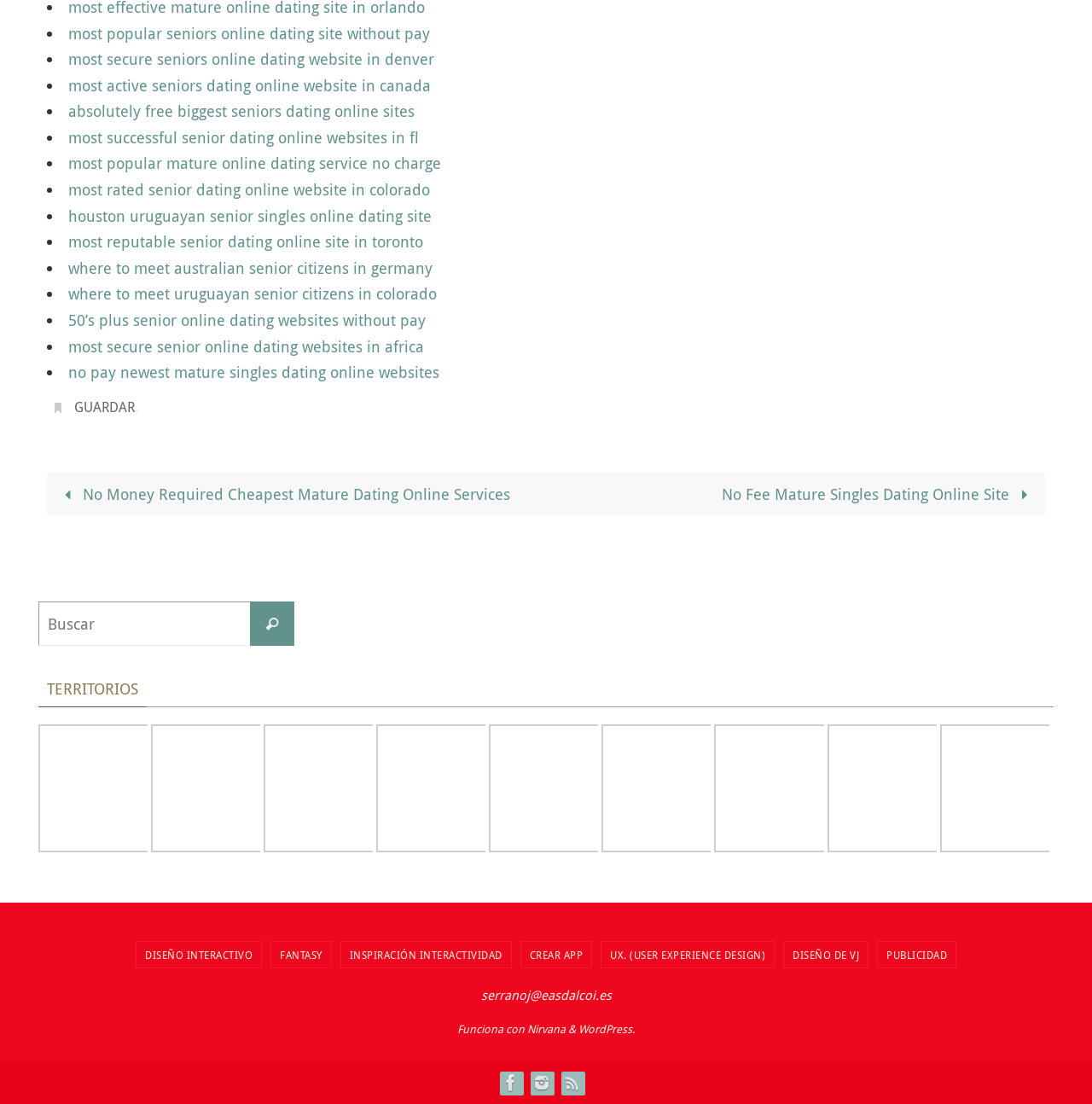Provide a short, one-word or phrase answer to the question below:
What type of dating sites are listed on the webpage?

Senior dating sites